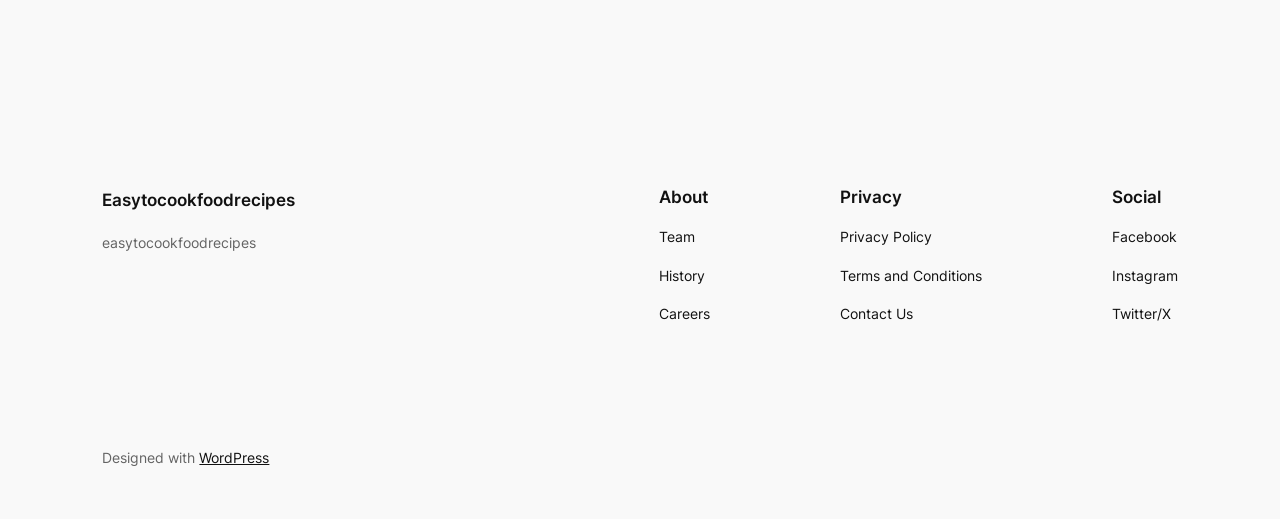Please determine the bounding box coordinates, formatted as (top-left x, top-left y, bottom-right x, bottom-right y), with all values as floating point numbers between 0 and 1. Identify the bounding box of the region described as: Excel as Diagram Maker

None